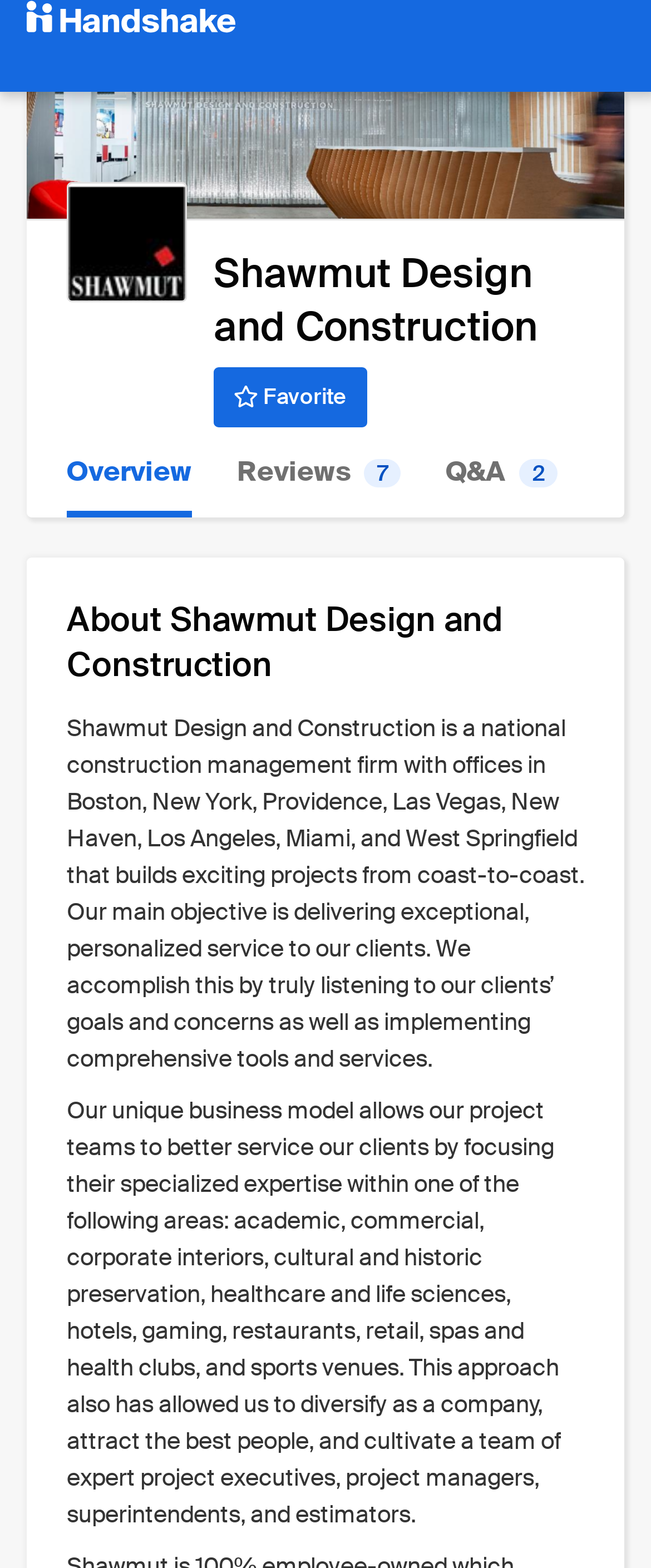Answer the question briefly using a single word or phrase: 
What is the company name?

Shawmut Design and Construction